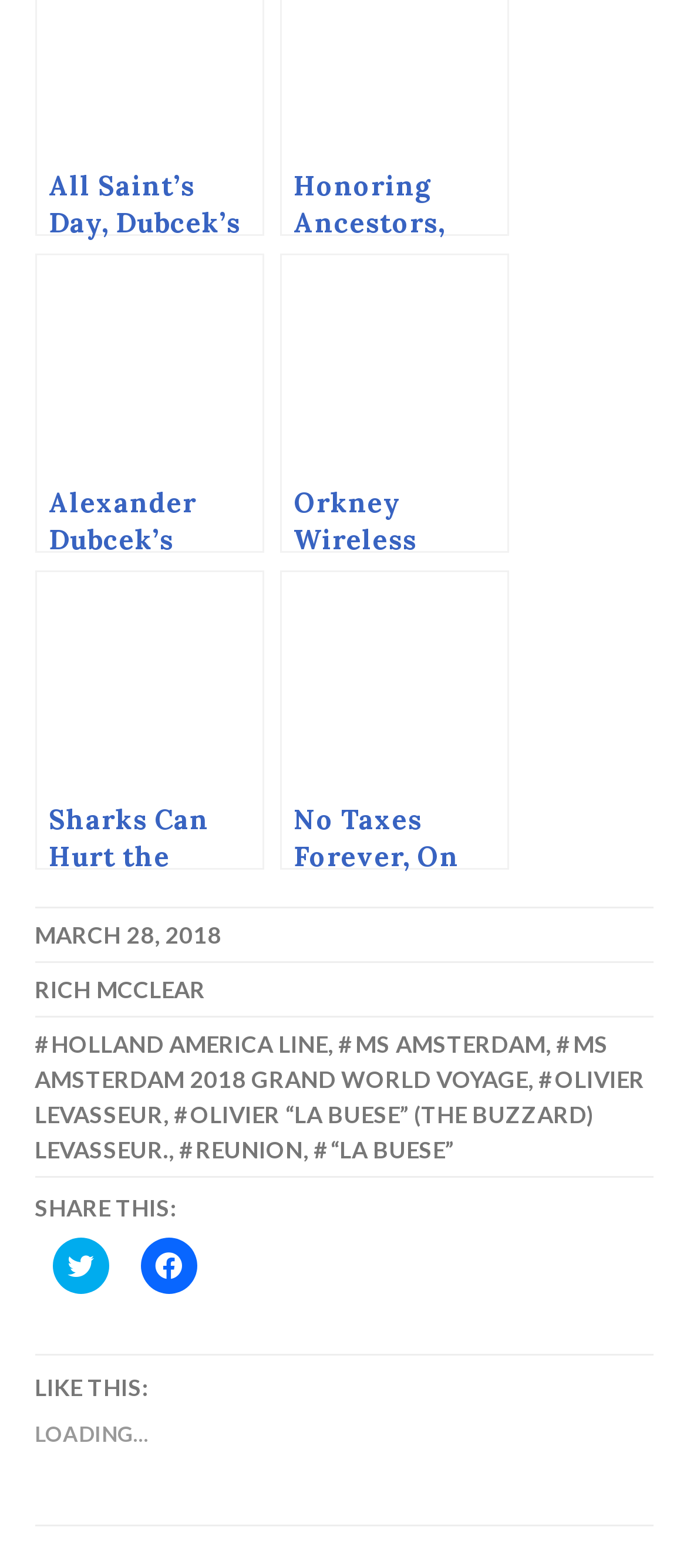Bounding box coordinates are specified in the format (top-left x, top-left y, bottom-right x, bottom-right y). All values are floating point numbers bounded between 0 and 1. Please provide the bounding box coordinate of the region this sentence describes: Sharks Can Hurt the Economy.

[0.05, 0.364, 0.383, 0.555]